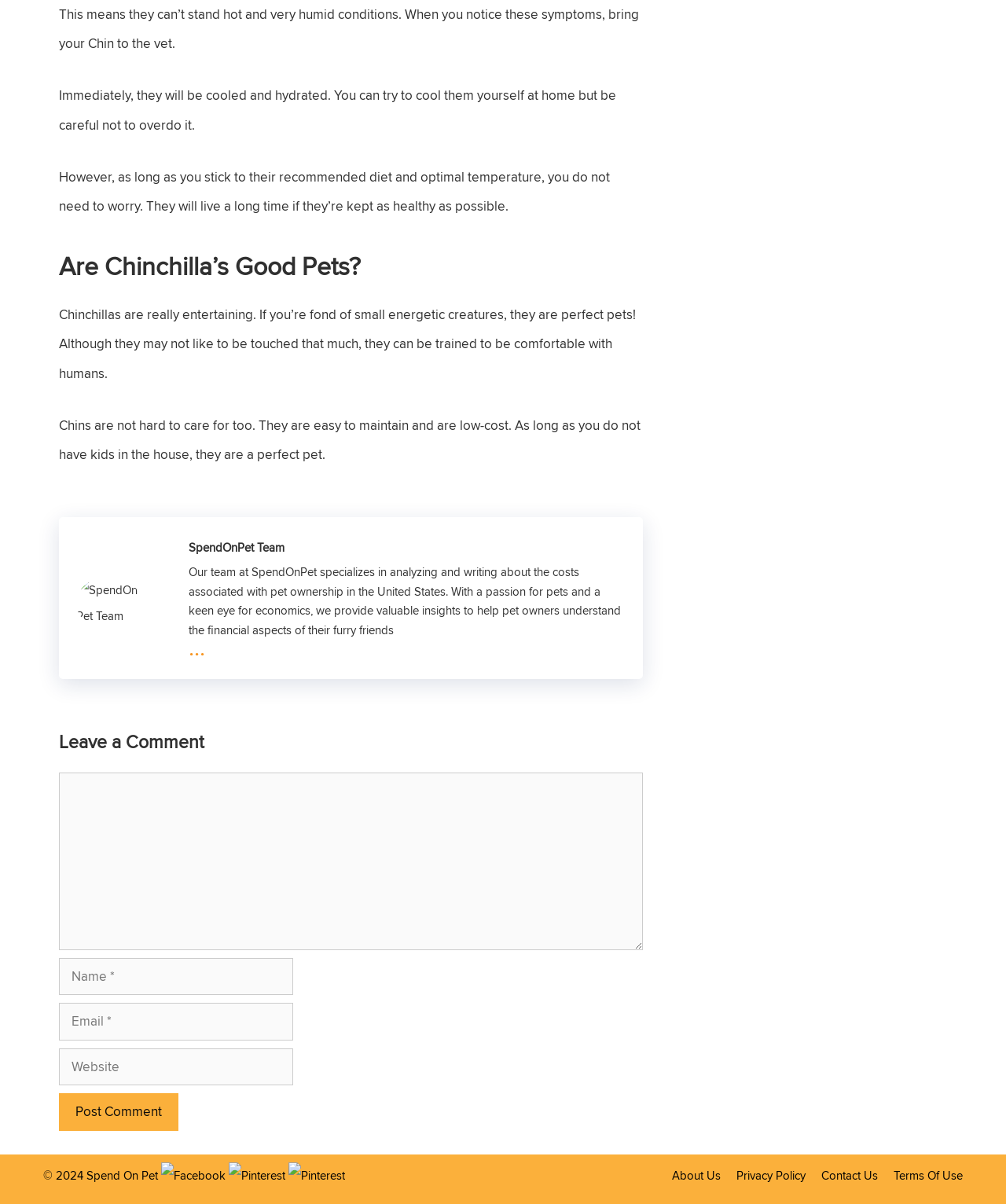What is the condition that Chinchillas cannot stand?
Utilize the image to construct a detailed and well-explained answer.

According to the webpage, it is mentioned that 'This means they can’t stand hot and very humid conditions.' This clearly indicates that Chinchillas cannot stand hot and very humid conditions.